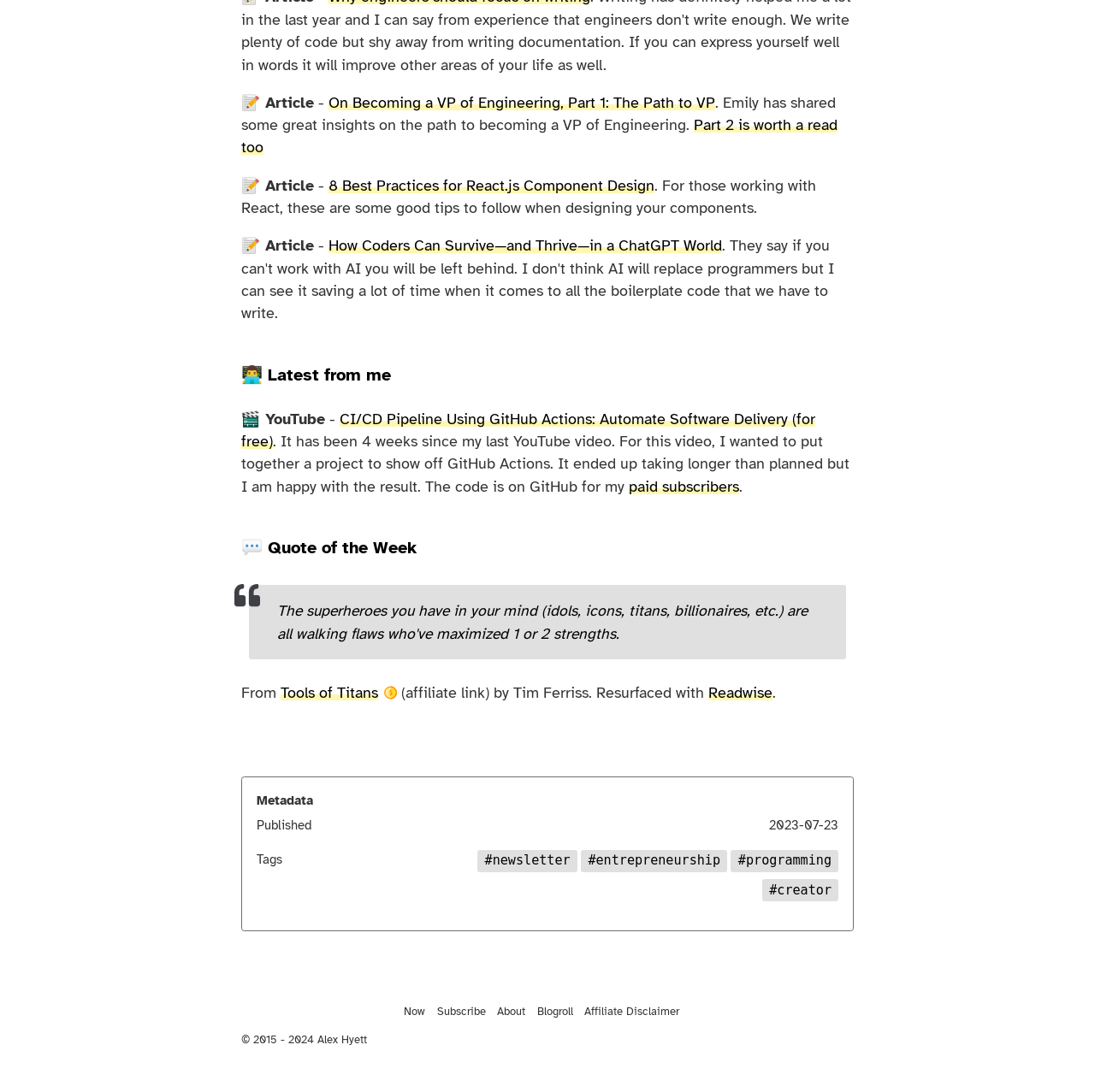Provide your answer in a single word or phrase: 
What is the category of the article with the title 'CI/CD Pipeline Using GitHub Actions'?

programming